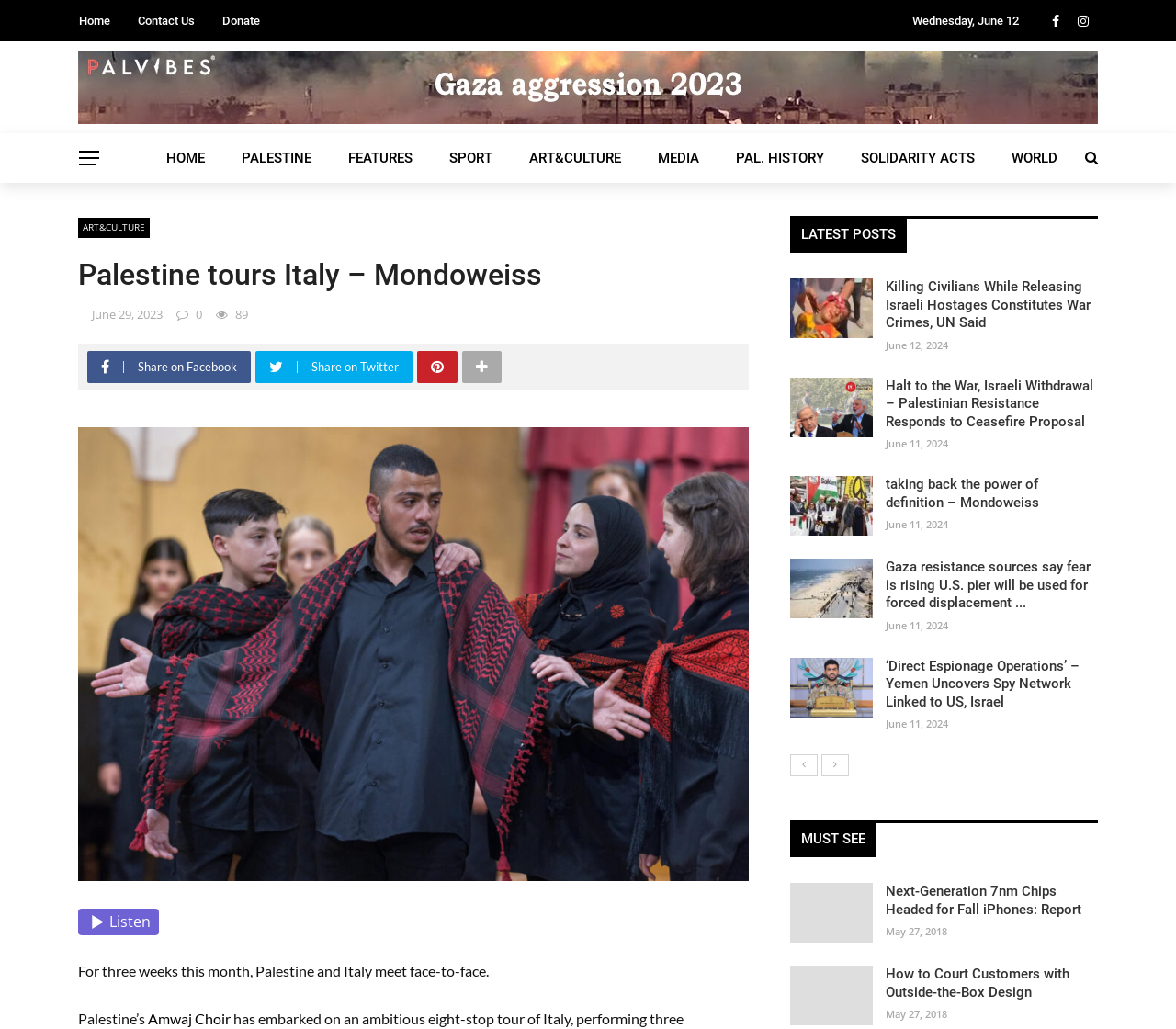What is the date of the article 'Killing Civilians While Releasing Israeli Hostages Constitutes War Crimes, UN Said'?
Please craft a detailed and exhaustive response to the question.

I found the article 'Killing Civilians While Releasing Israeli Hostages Constitutes War Crimes, UN Said' in the webpage, and its corresponding date is mentioned as 'June 12, 2024'.